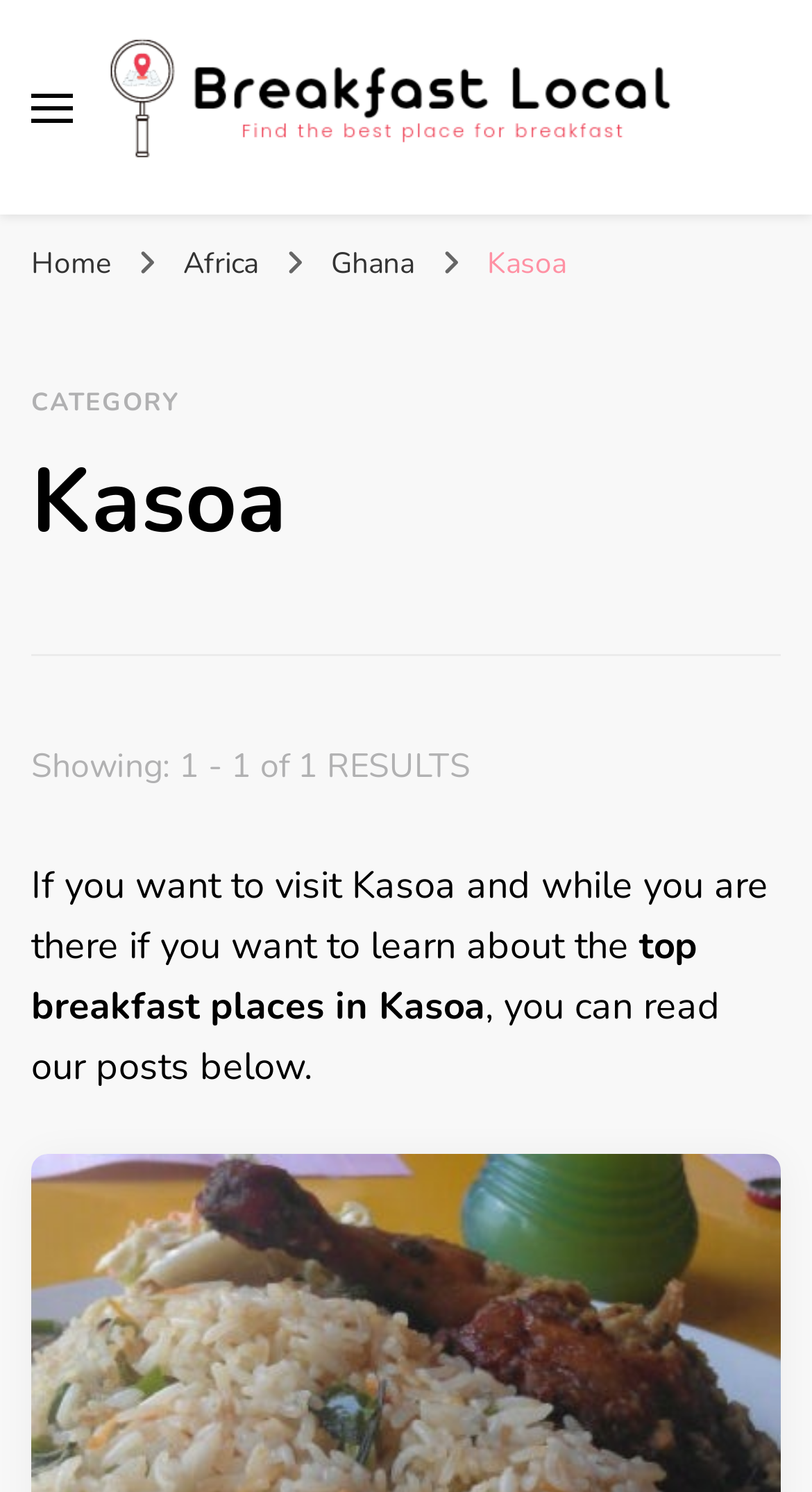Provide a brief response to the question below using a single word or phrase: 
What is the current location?

Kasoa